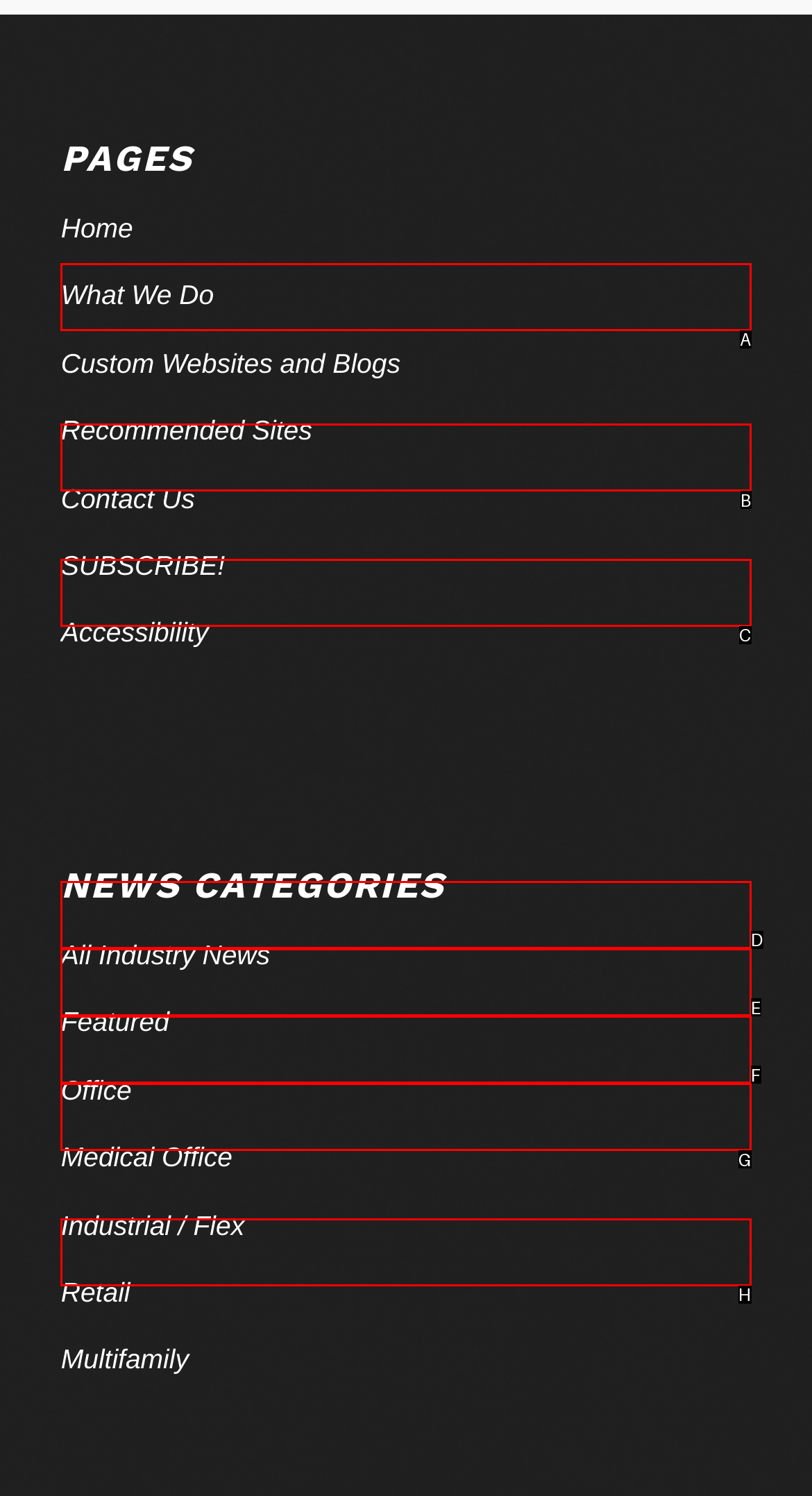Indicate the HTML element that should be clicked to perform the task: download MaraDNS snapshot Reply with the letter corresponding to the chosen option.

None